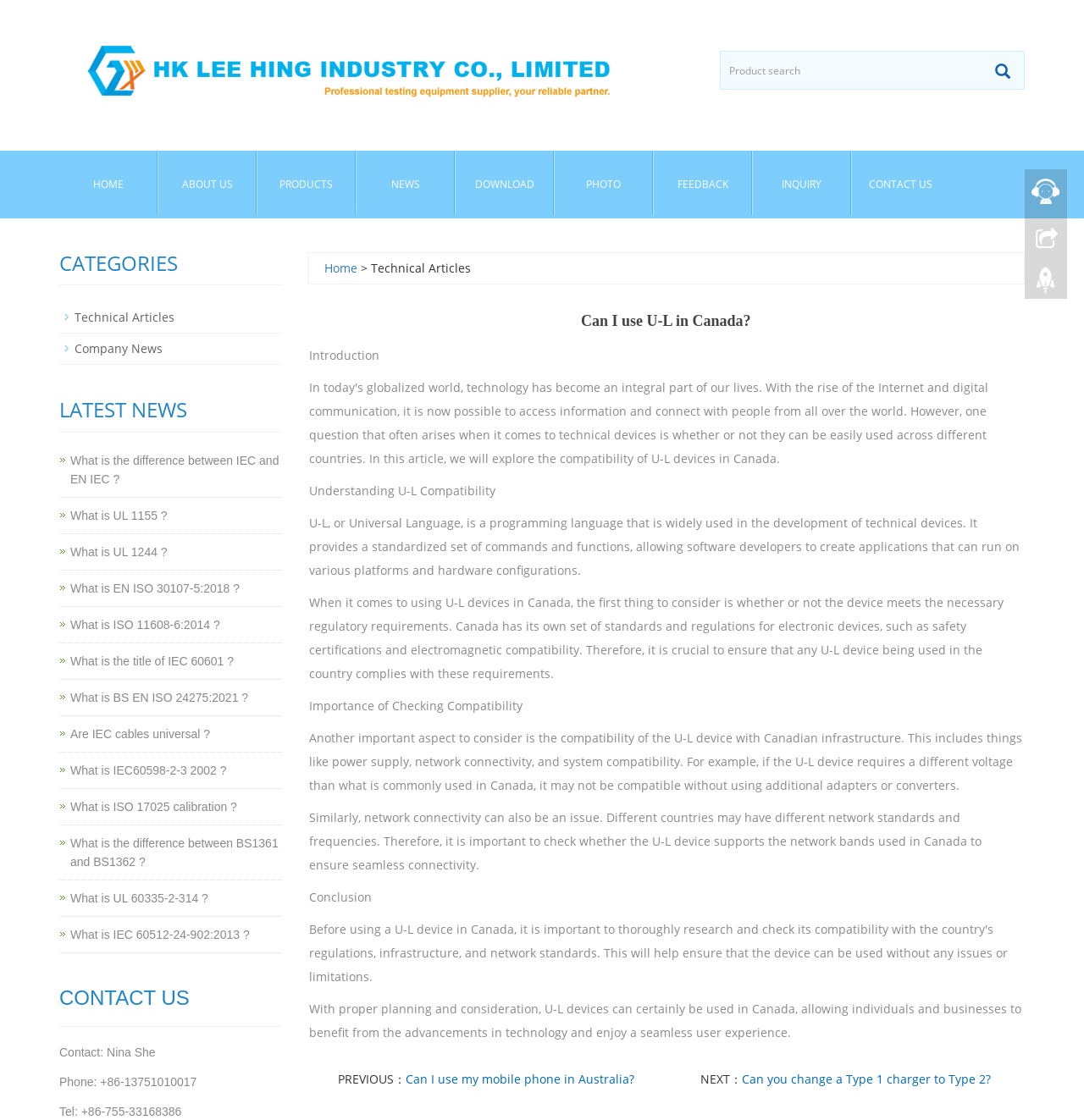Locate the bounding box coordinates of the clickable part needed for the task: "Search for a product".

[0.665, 0.046, 0.905, 0.079]